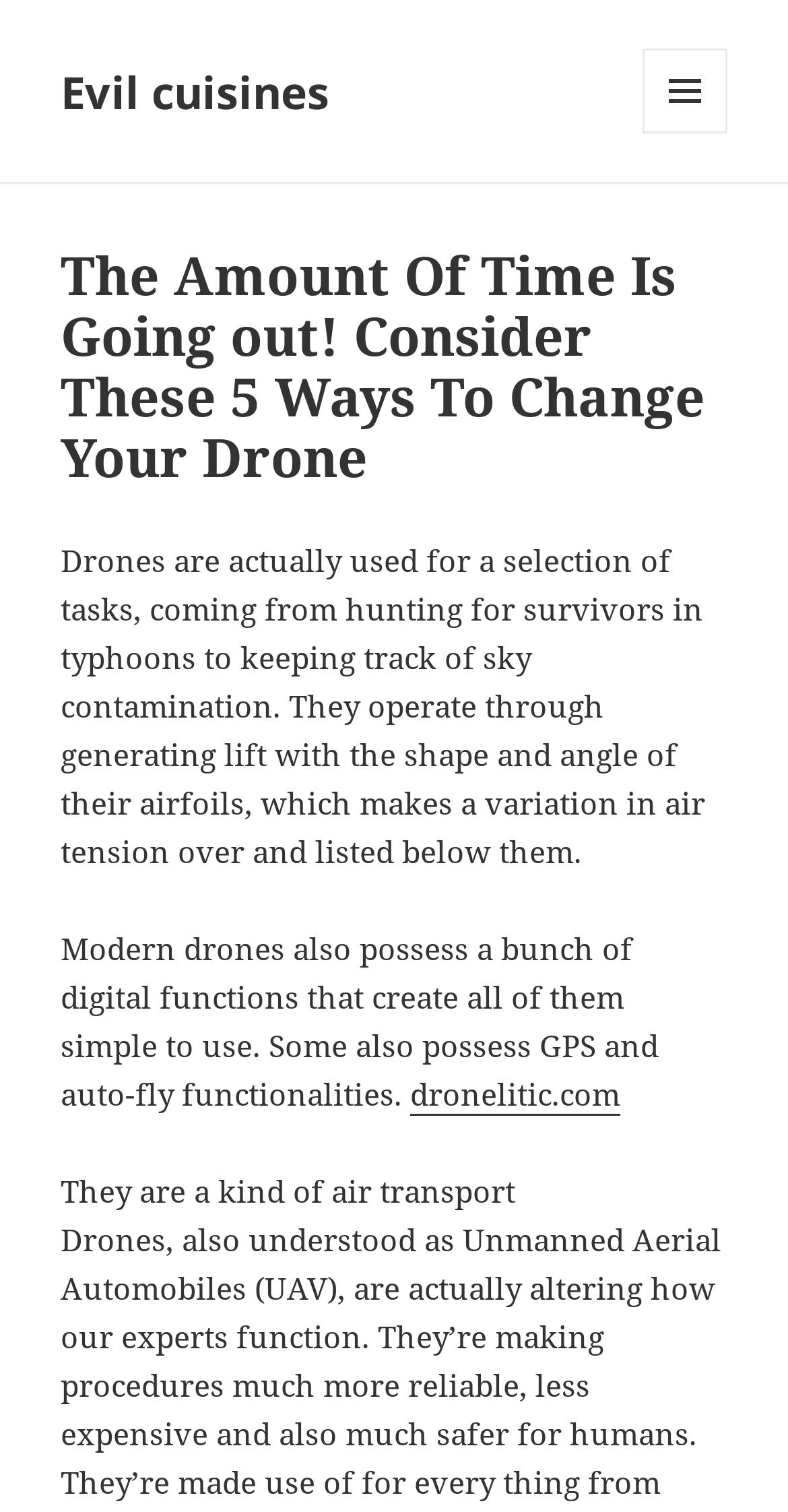Identify the bounding box coordinates for the UI element described as follows: "Evil cuisines". Ensure the coordinates are four float numbers between 0 and 1, formatted as [left, top, right, bottom].

[0.077, 0.04, 0.418, 0.08]